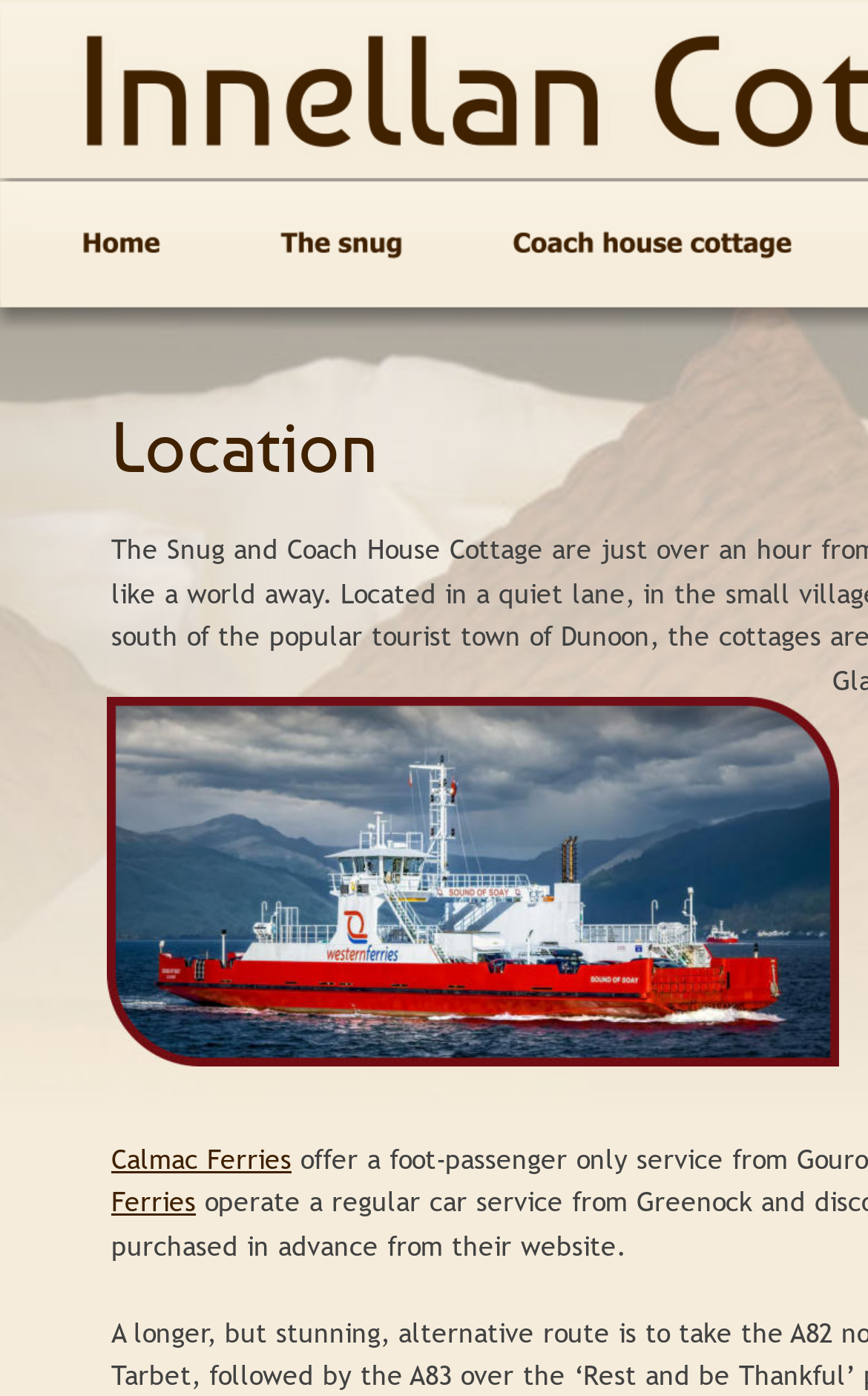How can one purchase ferry tickets?
Based on the visual content, answer with a single word or a brief phrase.

From Calmac Ferries website